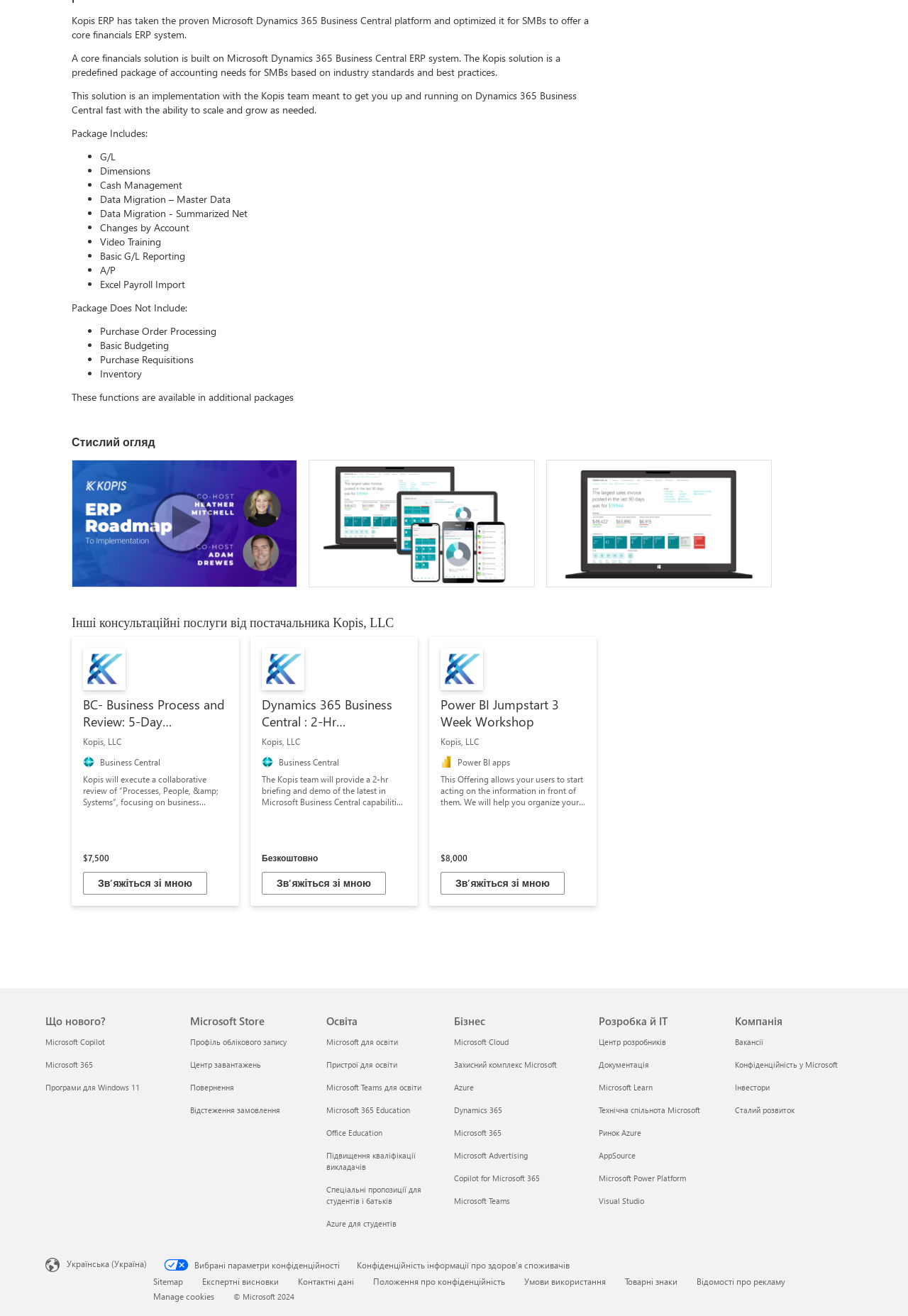From the element description Charlotte Audio Visual Rentals, predict the bounding box coordinates of the UI element. The coordinates must be specified in the format (top-left x, top-left y, bottom-right x, bottom-right y) and should be within the 0 to 1 range.

None